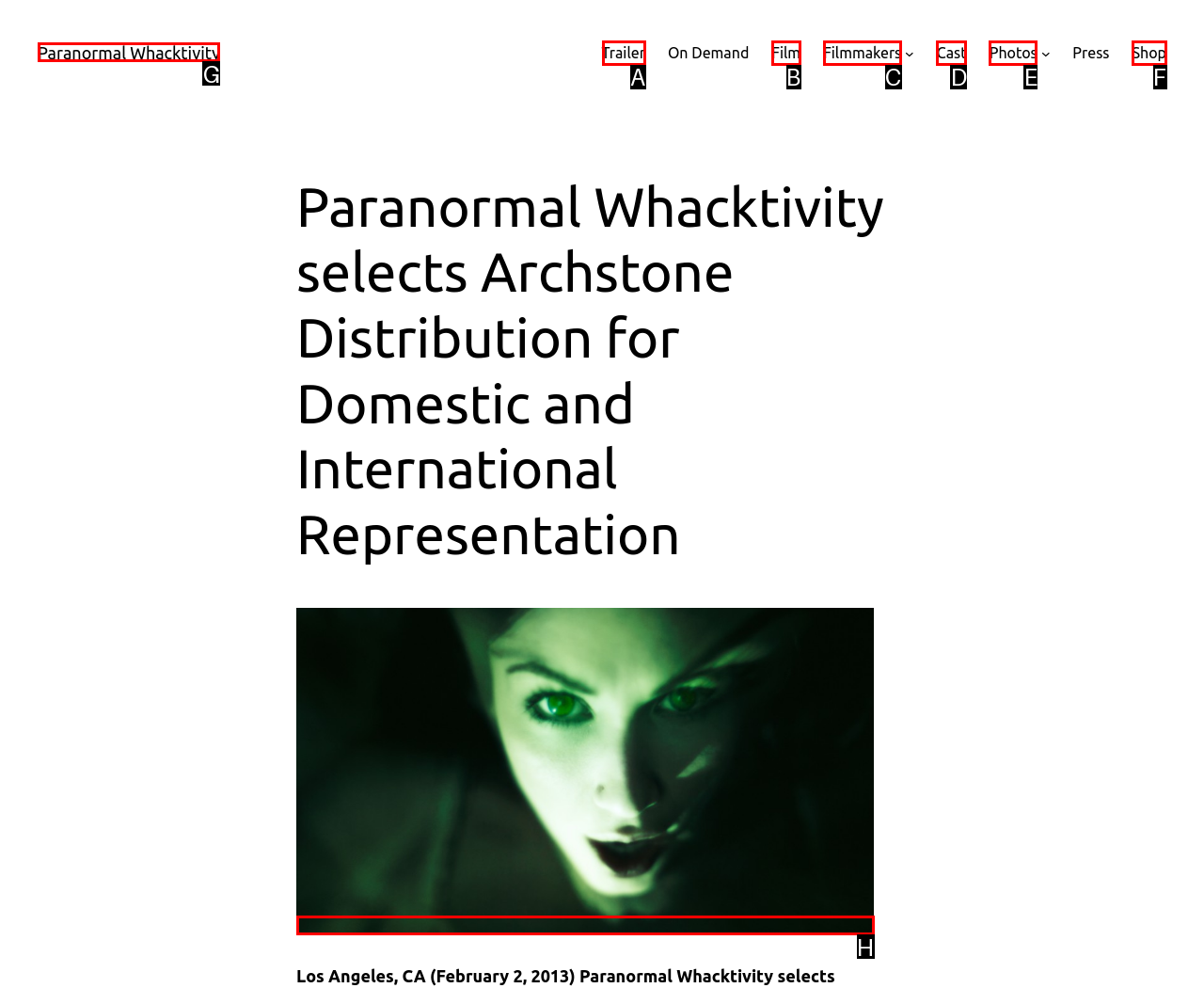Select the right option to accomplish this task: Visit the 'Tags' page. Reply with the letter corresponding to the correct UI element.

None